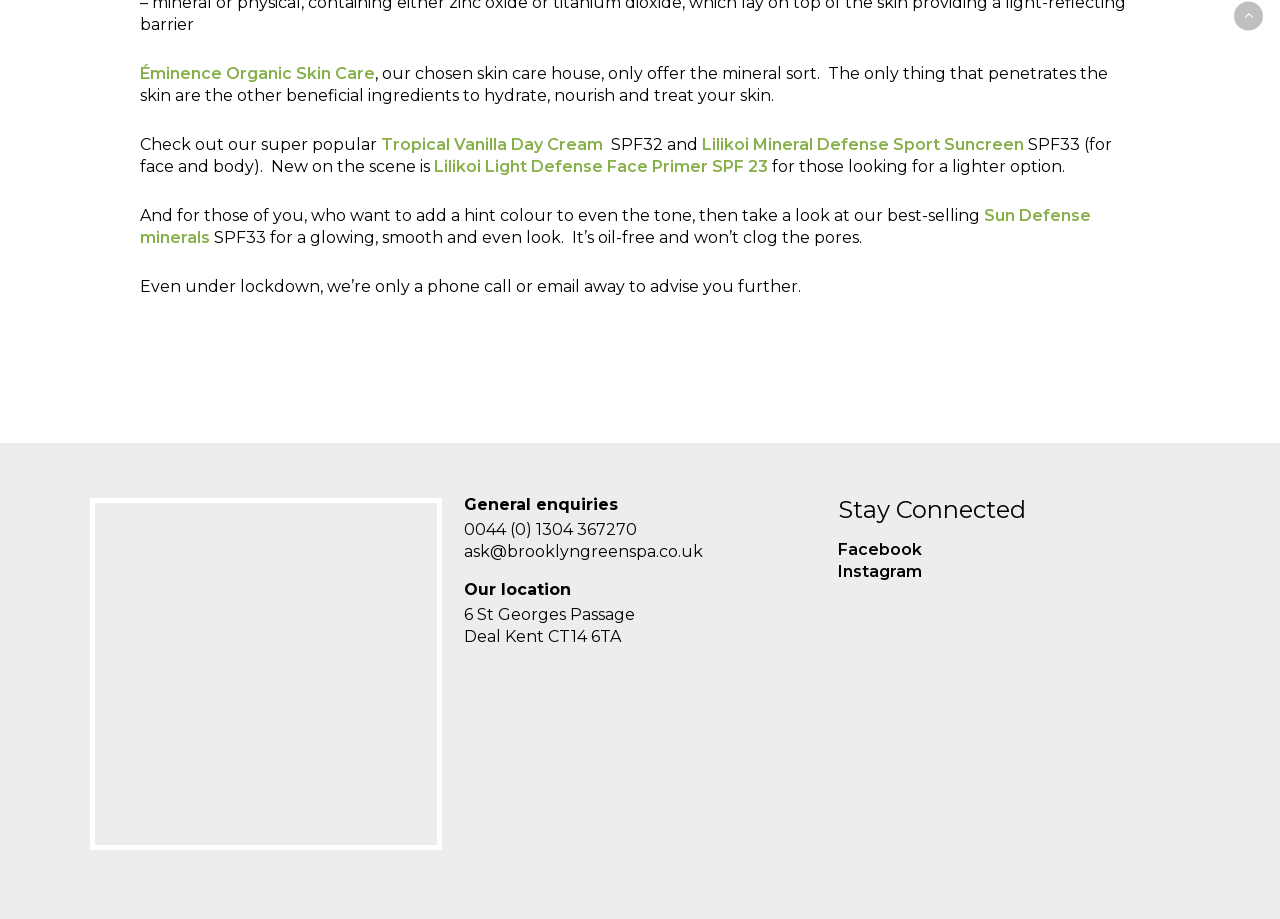Pinpoint the bounding box coordinates of the area that must be clicked to complete this instruction: "Visit Éminence Organic Skin Care website".

[0.109, 0.07, 0.293, 0.09]